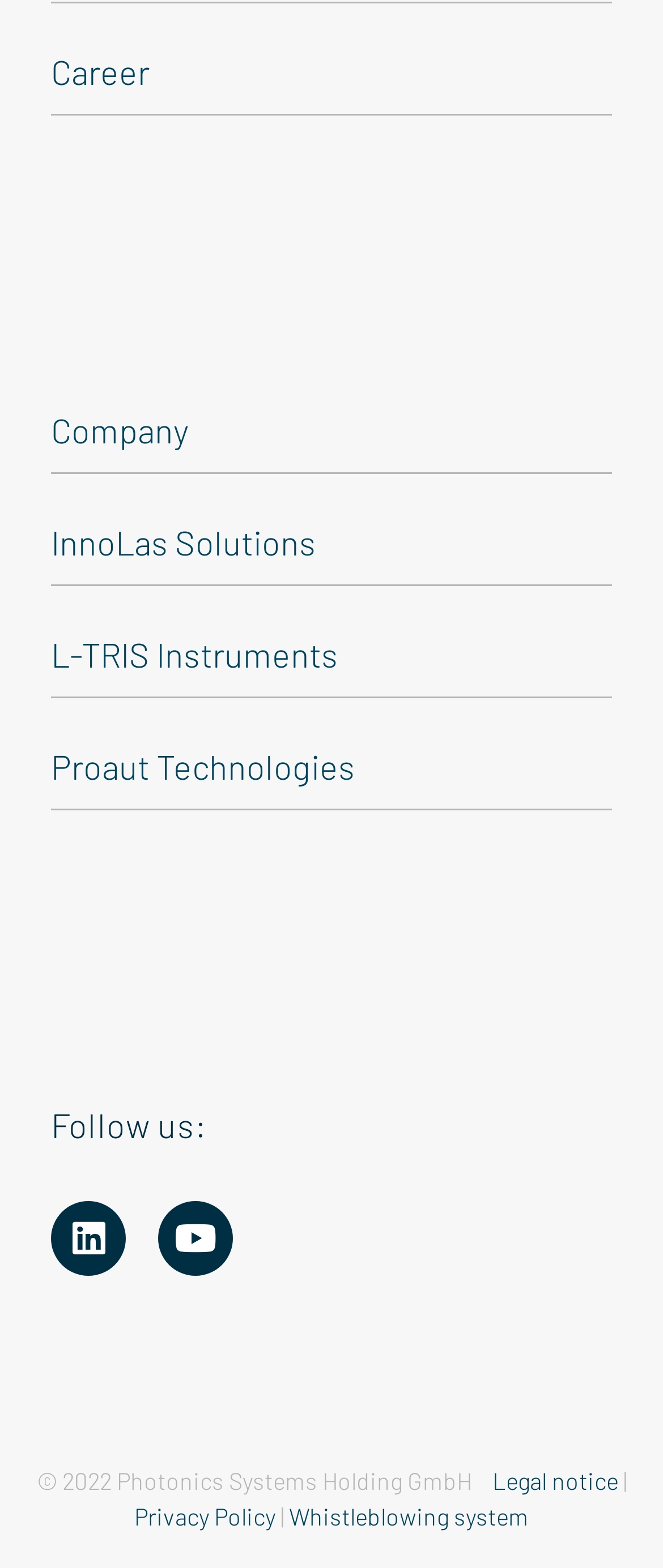Show me the bounding box coordinates of the clickable region to achieve the task as per the instruction: "Check Whistleblowing system".

[0.436, 0.958, 0.797, 0.976]